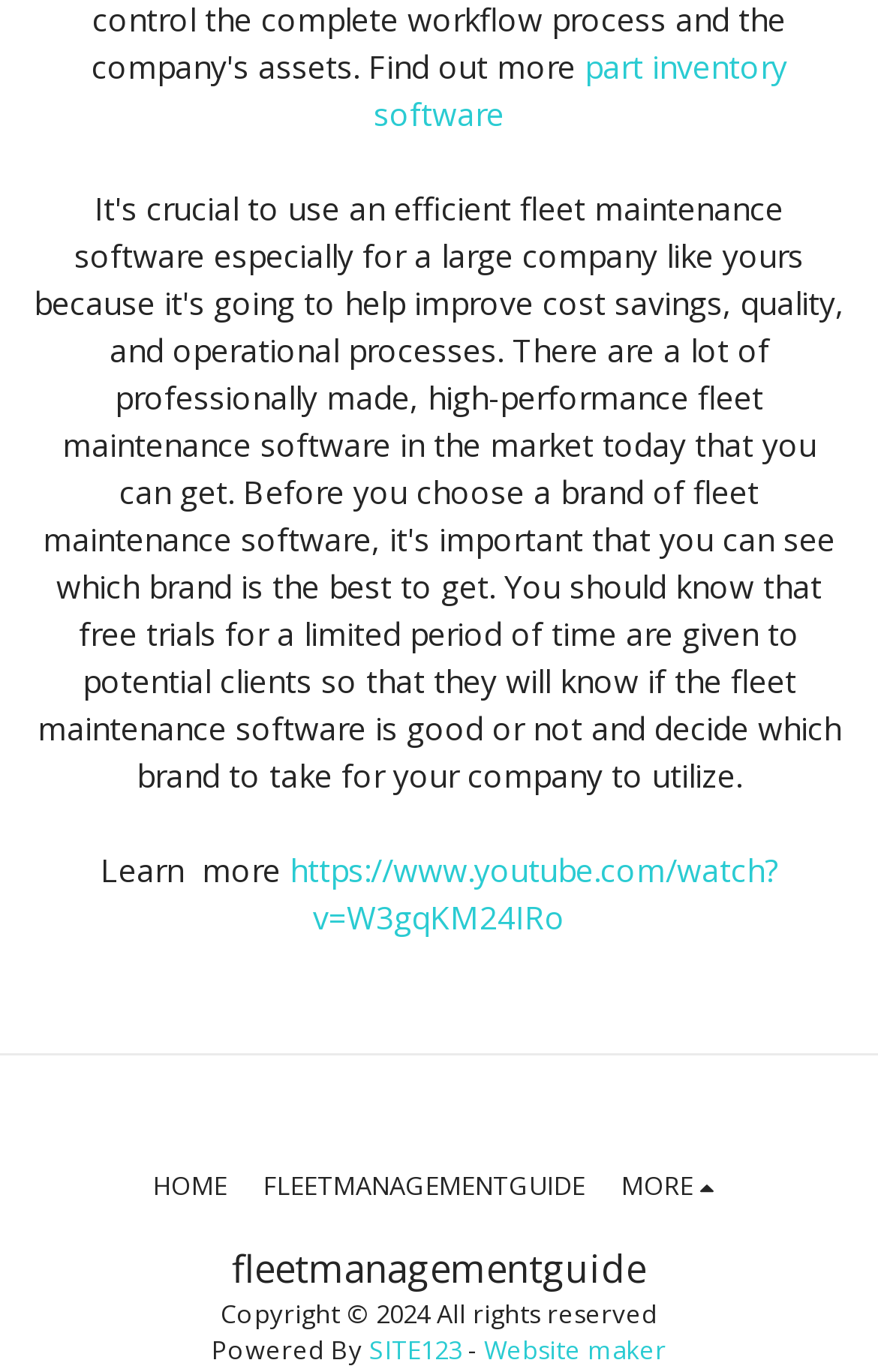Answer the following inquiry with a single word or phrase:
How many links are there in the footer section?

5